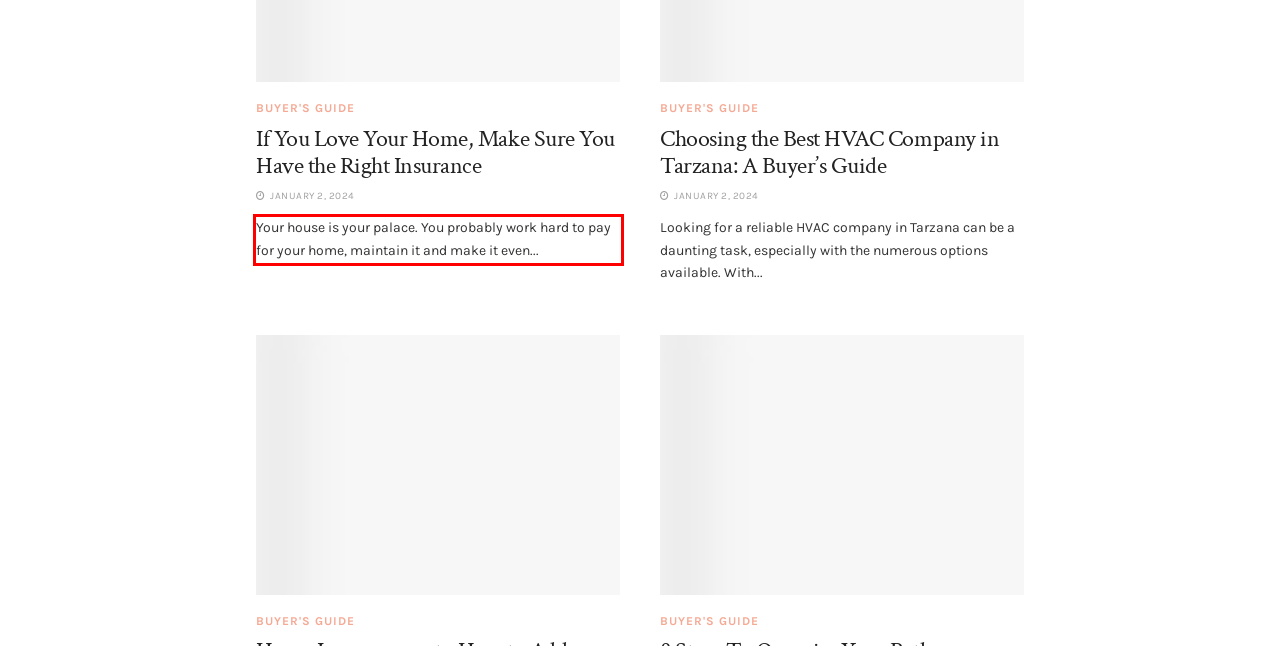Within the screenshot of the webpage, locate the red bounding box and use OCR to identify and provide the text content inside it.

Your house is your palace. You probably work hard to pay for your home, maintain it and make it even...